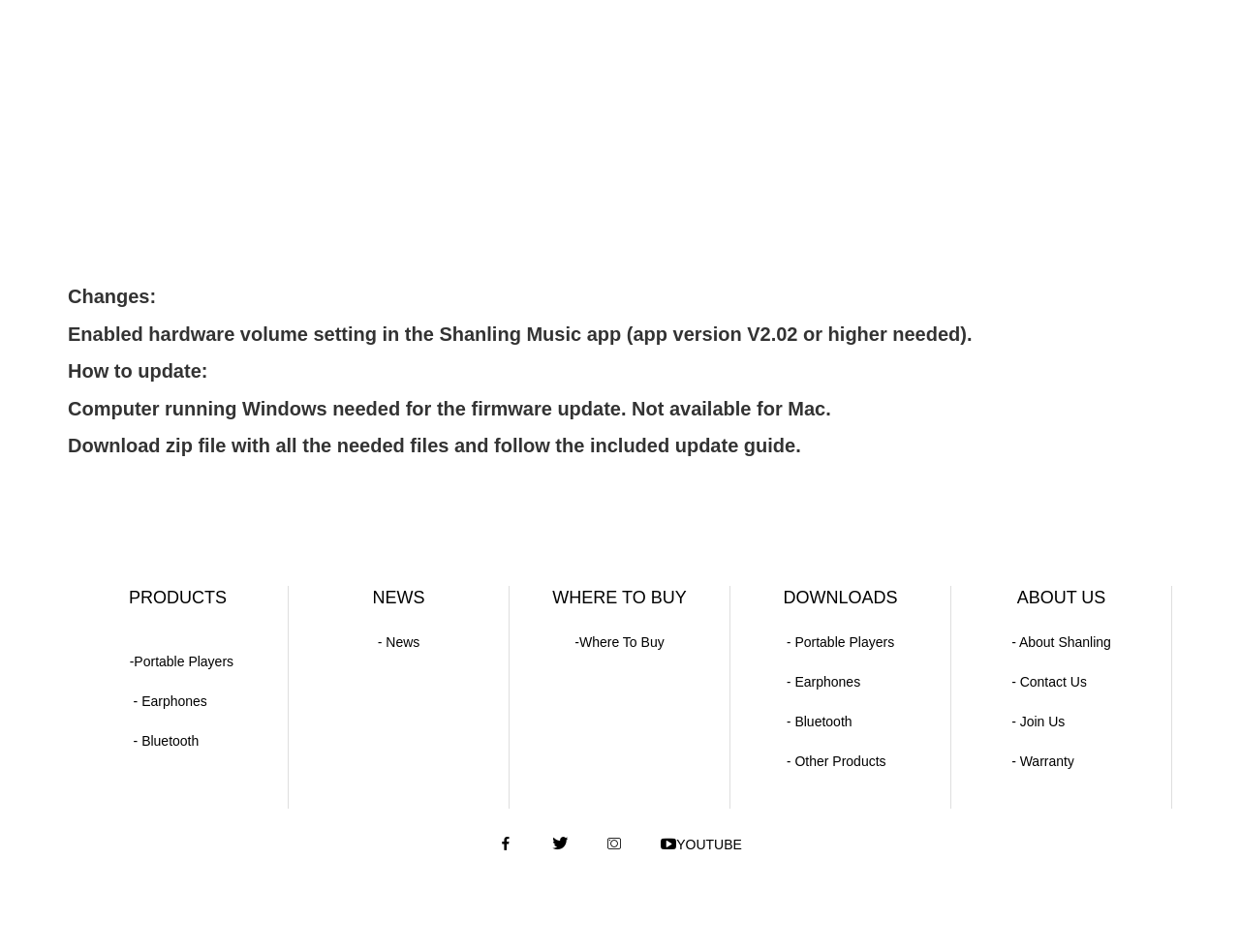Provide the bounding box coordinates of the HTML element this sentence describes: "DOWNLOADS". The bounding box coordinates consist of four float numbers between 0 and 1, i.e., [left, top, right, bottom].

[0.589, 0.615, 0.766, 0.641]